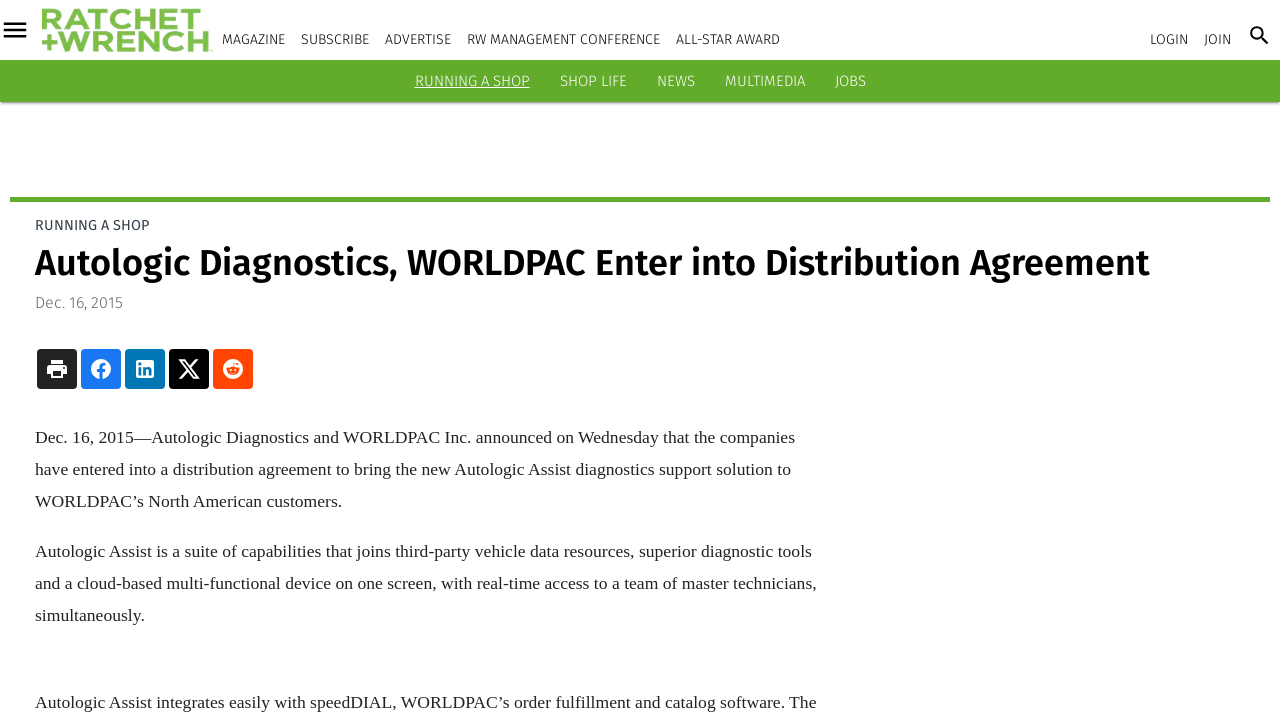Determine and generate the text content of the webpage's headline.

Autologic Diagnostics, WORLDPAC Enter into Distribution Agreement